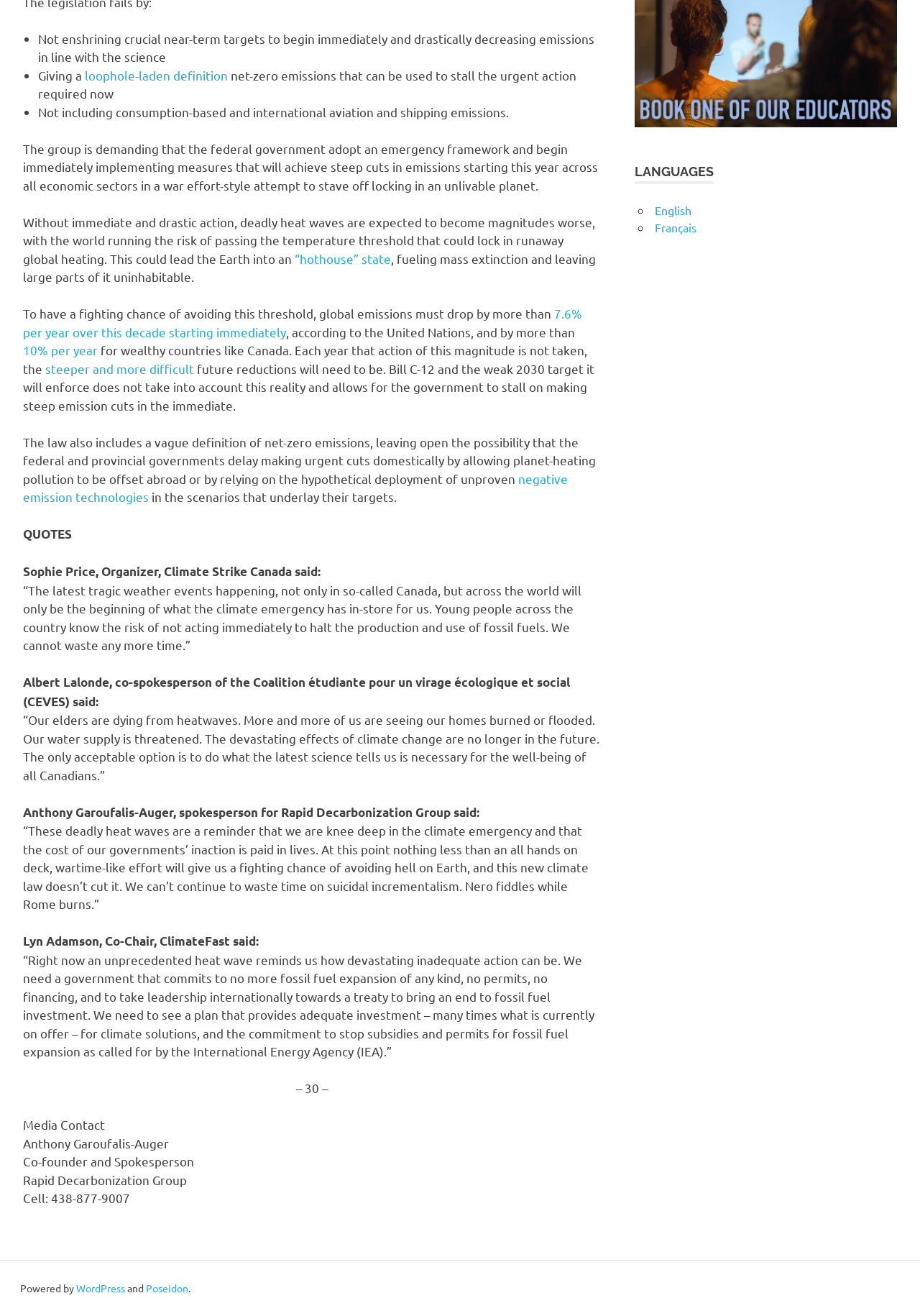Please find the bounding box for the UI component described as follows: "WordPress".

[0.083, 0.974, 0.136, 0.984]